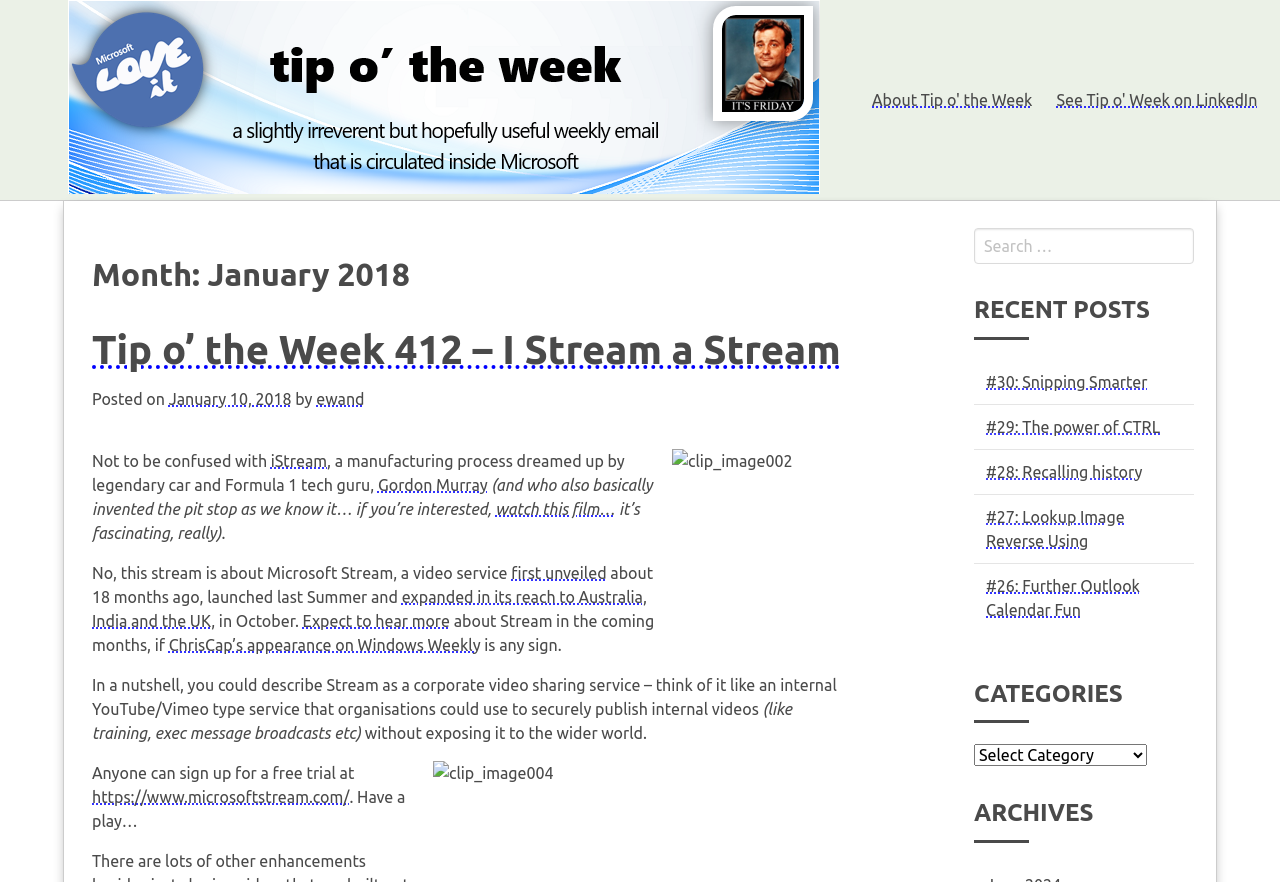Determine the bounding box coordinates of the clickable element to achieve the following action: 'Read more about Microsoft Stream'. Provide the coordinates as four float values between 0 and 1, formatted as [left, top, right, bottom].

[0.072, 0.64, 0.399, 0.66]